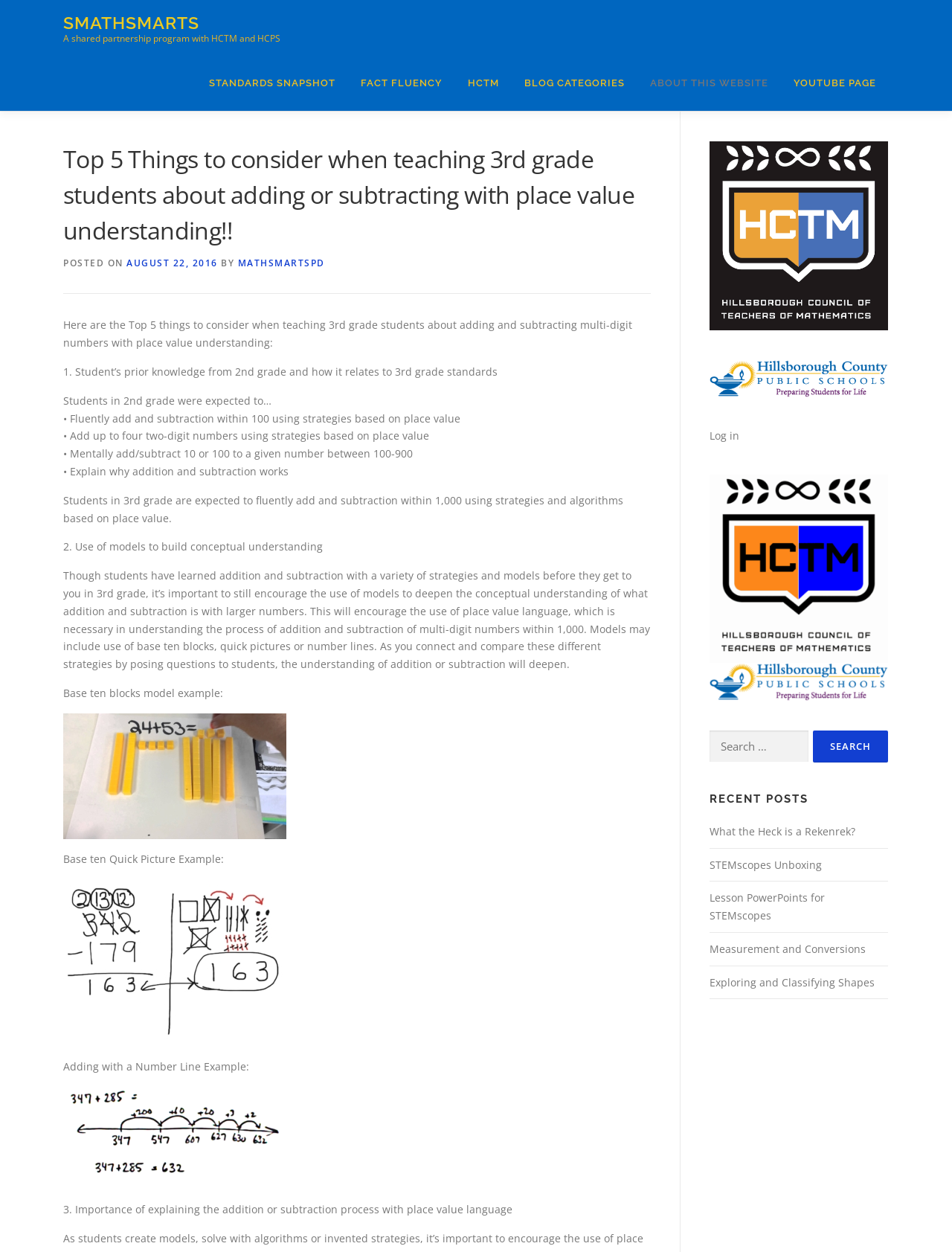Create a full and detailed caption for the entire webpage.

This webpage is about teaching 3rd-grade students about adding and subtracting multi-digit numbers with place value understanding. At the top, there is a header with the title "Top 5 Things to consider when teaching 3rd grade students about adding or subtracting with place value understanding!!" and a link to "SMATHSMARTS" on the left side. Below the header, there are several links to other pages, including "STANDARDS SNAPSHOT", "FACT FLUENCY", "HCTM", "BLOG CATEGORIES", and "YOUTUBE PAGE".

The main content of the webpage is divided into sections, each discussing one of the top 5 things to consider when teaching 3rd-grade students about adding and subtracting multi-digit numbers. The first section explains the importance of considering students' prior knowledge from 2nd grade and how it relates to 3rd-grade standards. The second section discusses the use of models to build conceptual understanding, including examples of base ten blocks, quick pictures, and number lines. There are three images on the page, each showing an example of one of these models.

The third section emphasizes the importance of explaining the addition or subtraction process with place value language. The rest of the webpage contains a search bar, a section for recent posts, and several links to other articles, including "What the Heck is a Rekenrek?", "STEMscopes Unboxing", and "Measurement and Conversions". On the right side of the page, there are several figures, including a login link and a few icons.